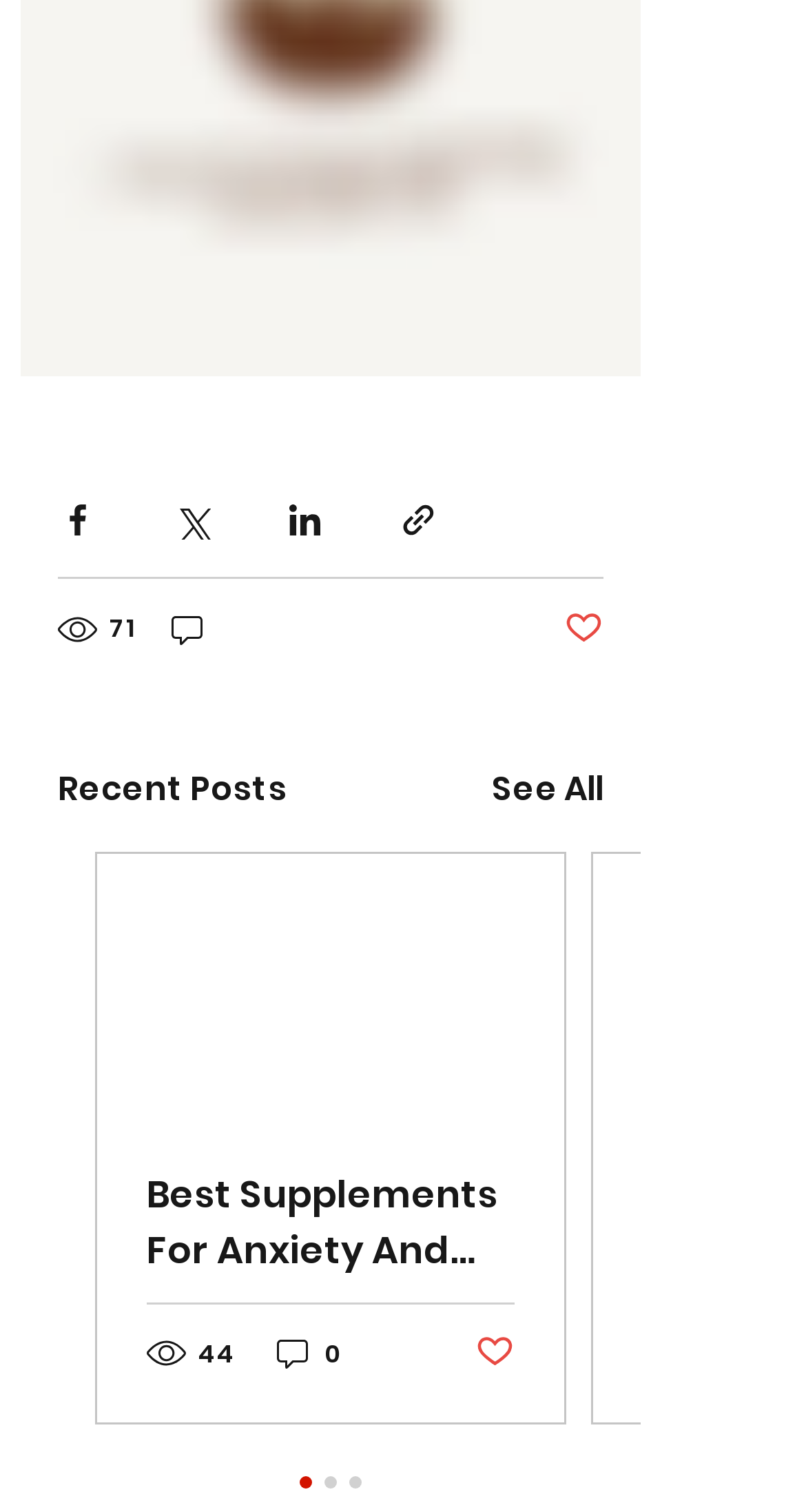Specify the bounding box coordinates of the area to click in order to execute this command: 'Share via Facebook'. The coordinates should consist of four float numbers ranging from 0 to 1, and should be formatted as [left, top, right, bottom].

[0.072, 0.33, 0.121, 0.356]